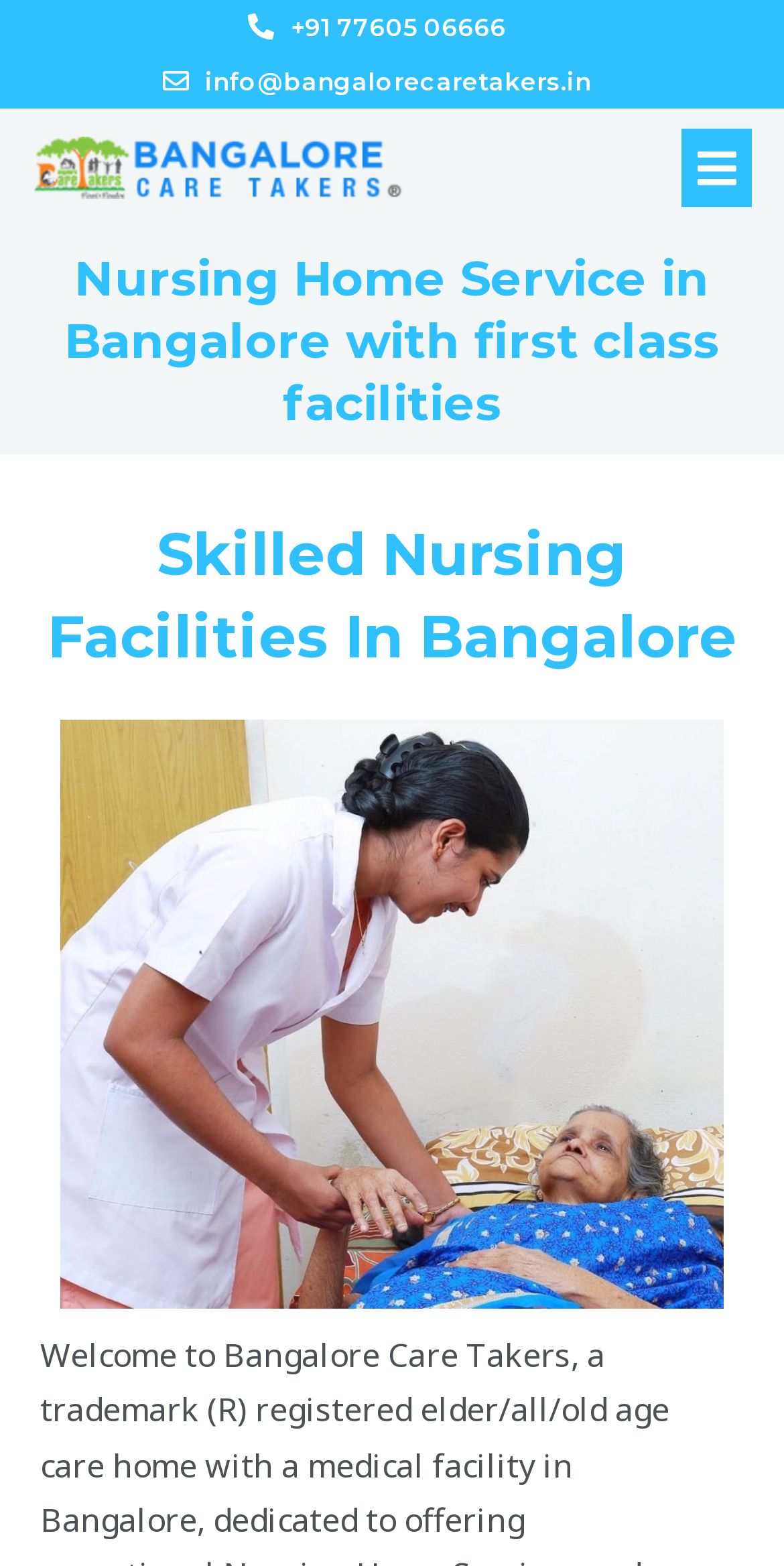Based on the image, please respond to the question with as much detail as possible:
Is there a menu icon on the page?

I found a generic element with the text '' which is a common icon for a menu, and it has a popup menu. This indicates that there is a menu icon on the page.